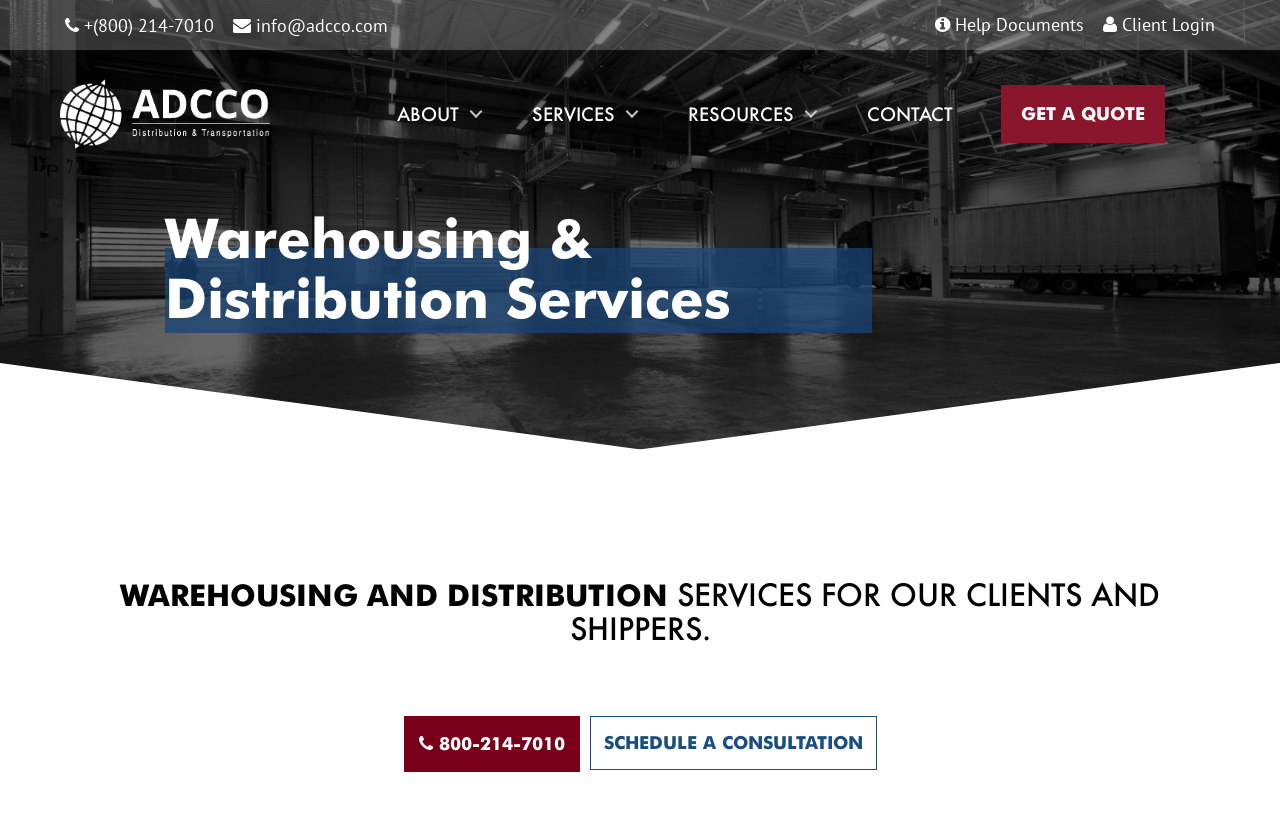How many main navigation links are there?
Give a single word or phrase answer based on the content of the image.

4